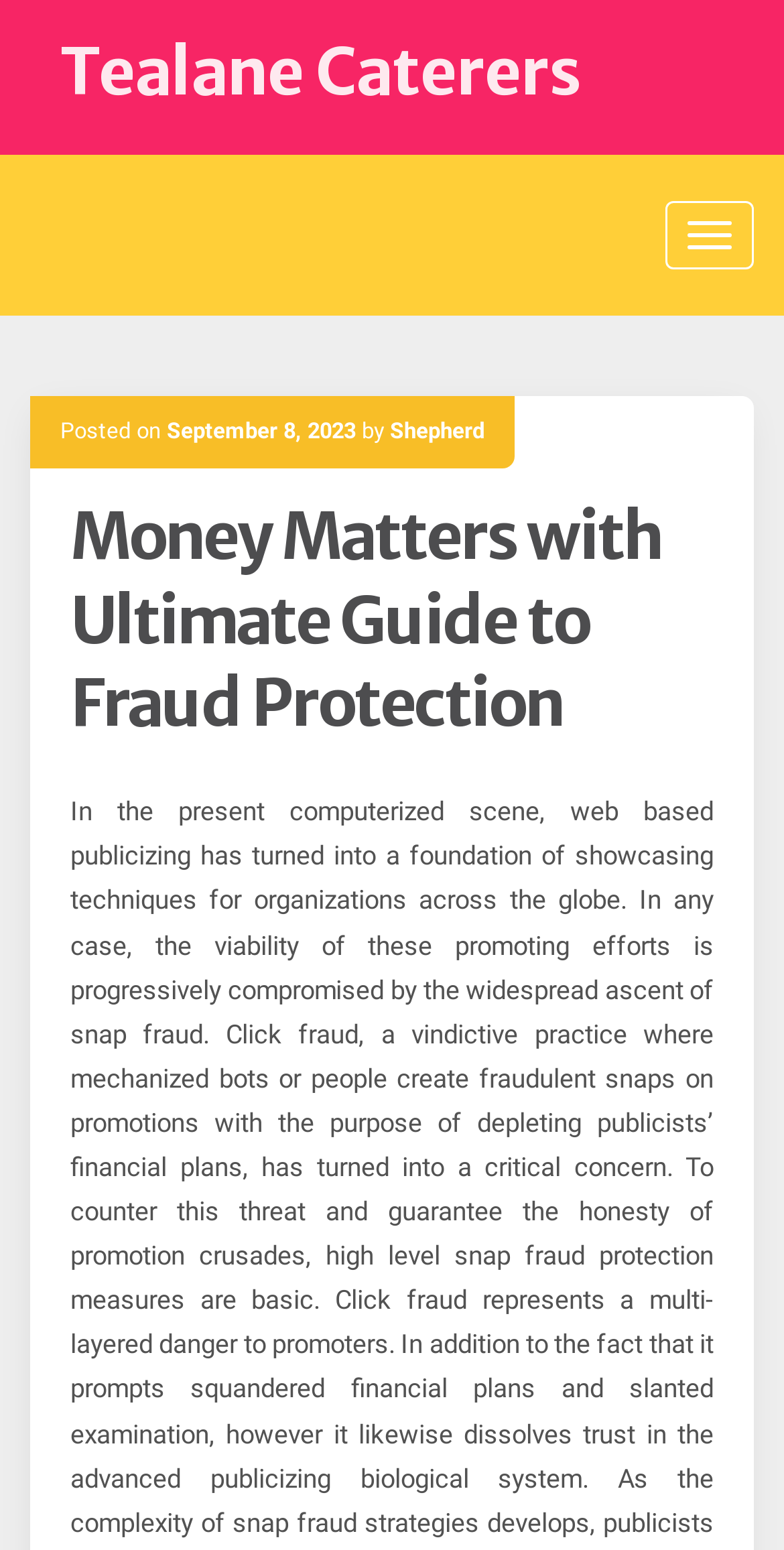Can you give a comprehensive explanation to the question given the content of the image?
What is the main topic of the article?

I found the main topic of the article by looking at the heading element with the text 'Money Matters with Ultimate Guide to Fraud Protection' which is a child of the HeaderAsNonLandmark element.